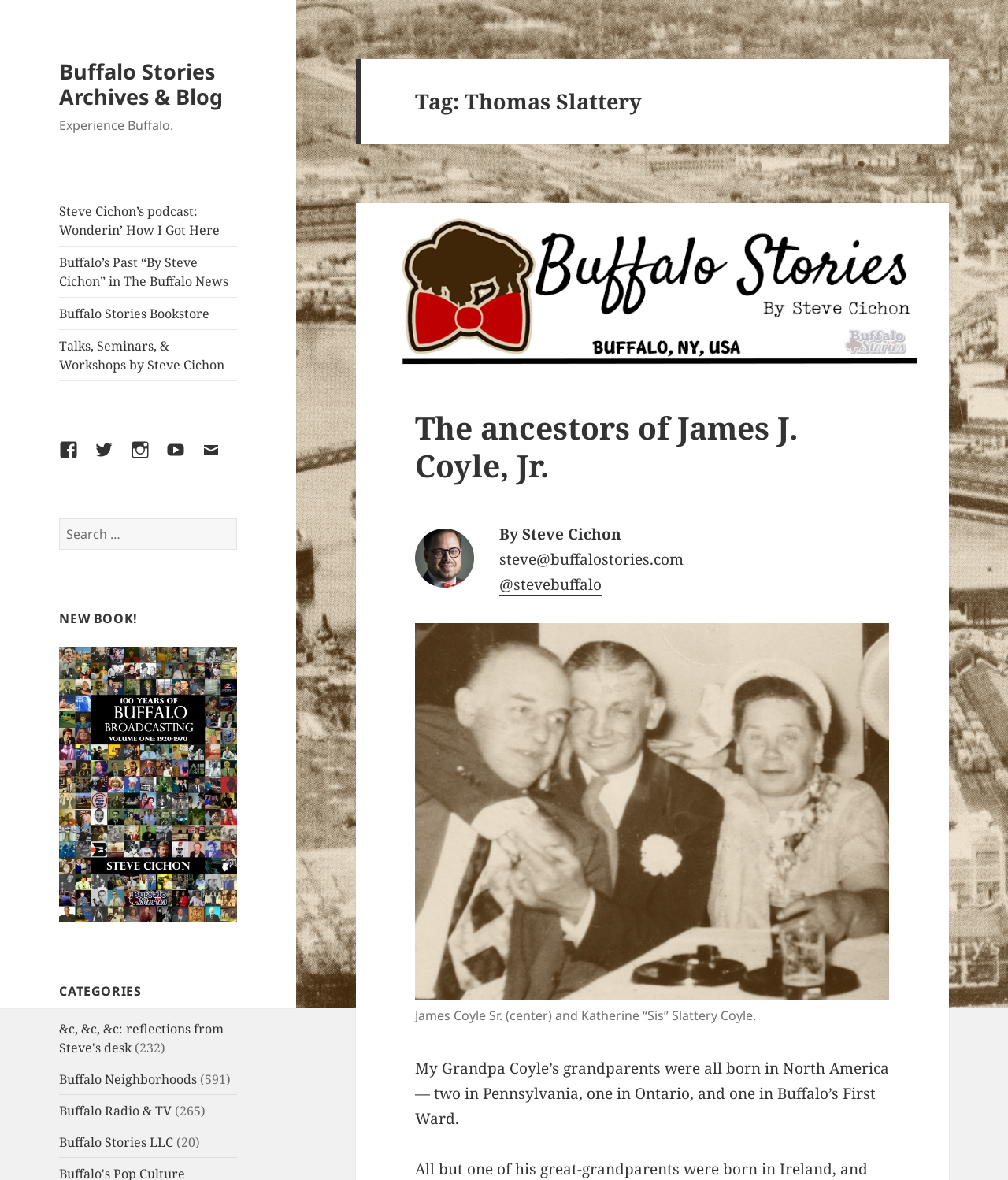Provide a thorough summary of the webpage.

The webpage is about Thomas Slattery and Buffalo Stories Archives & Blog. At the top, there is a link to "Buffalo Stories Archives & Blog" and a static text "Experience Buffalo." Below these elements, there are several links to various topics, including Steve Cichon's podcast, Buffalo's past, a bookstore, talks, seminars, and workshops. There are also social media links to Facebook, Twitter, Instagram, YouTube, and an email link.

On the right side of these links, there is a search bar with a search button. Below the search bar, there is a heading "NEW BOOK!" followed by a link. Further down, there is a heading "CATEGORIES" with links to various categories, including "&c, &c, &c: reflections from Steve's desk", "Buffalo Neighborhoods", "Buffalo Radio & TV", and "Buffalo Stories LLC". Each category has a number in parentheses, indicating the number of items in that category.

On the right side of the page, there is a header section with a heading "Tag: Thomas Slattery". Below this heading, there is a link to "The ancestors of James J. Coyle, Jr." which is currently hidden. Further down, there is a heading with the same title, followed by a link to the same topic. There is also a static text "By Steve Cichon" and links to Steve's email and Twitter handle.

Below these elements, there is a figure with a caption describing a photo of James Coyle Sr. and Katherine “Sis” Slattery Coyle. Finally, there is a static text describing the grandparents of the author's Grandpa Coyle.